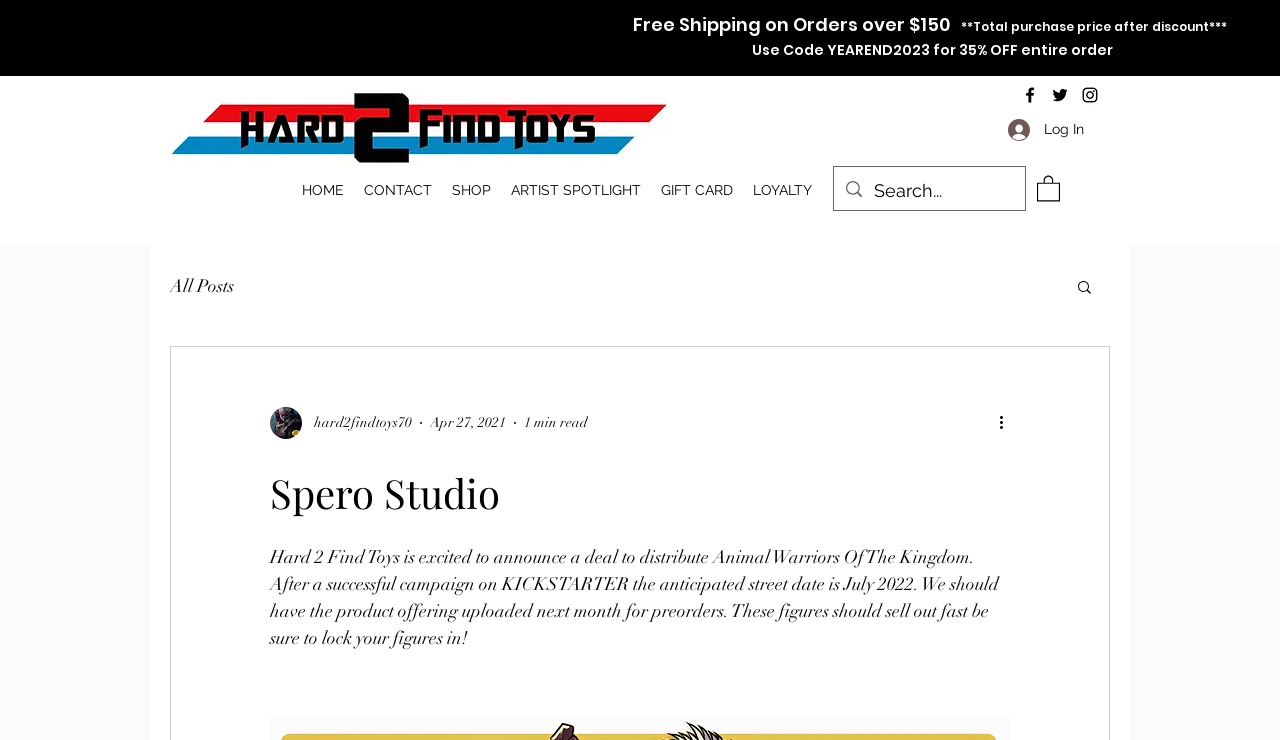Bounding box coordinates must be specified in the format (top-left x, top-left y, bottom-right x, bottom-right y). All values should be floating point numbers between 0 and 1. What are the bounding box coordinates of the UI element described as: ARTIST SPOTLIGHT

[0.391, 0.231, 0.509, 0.284]